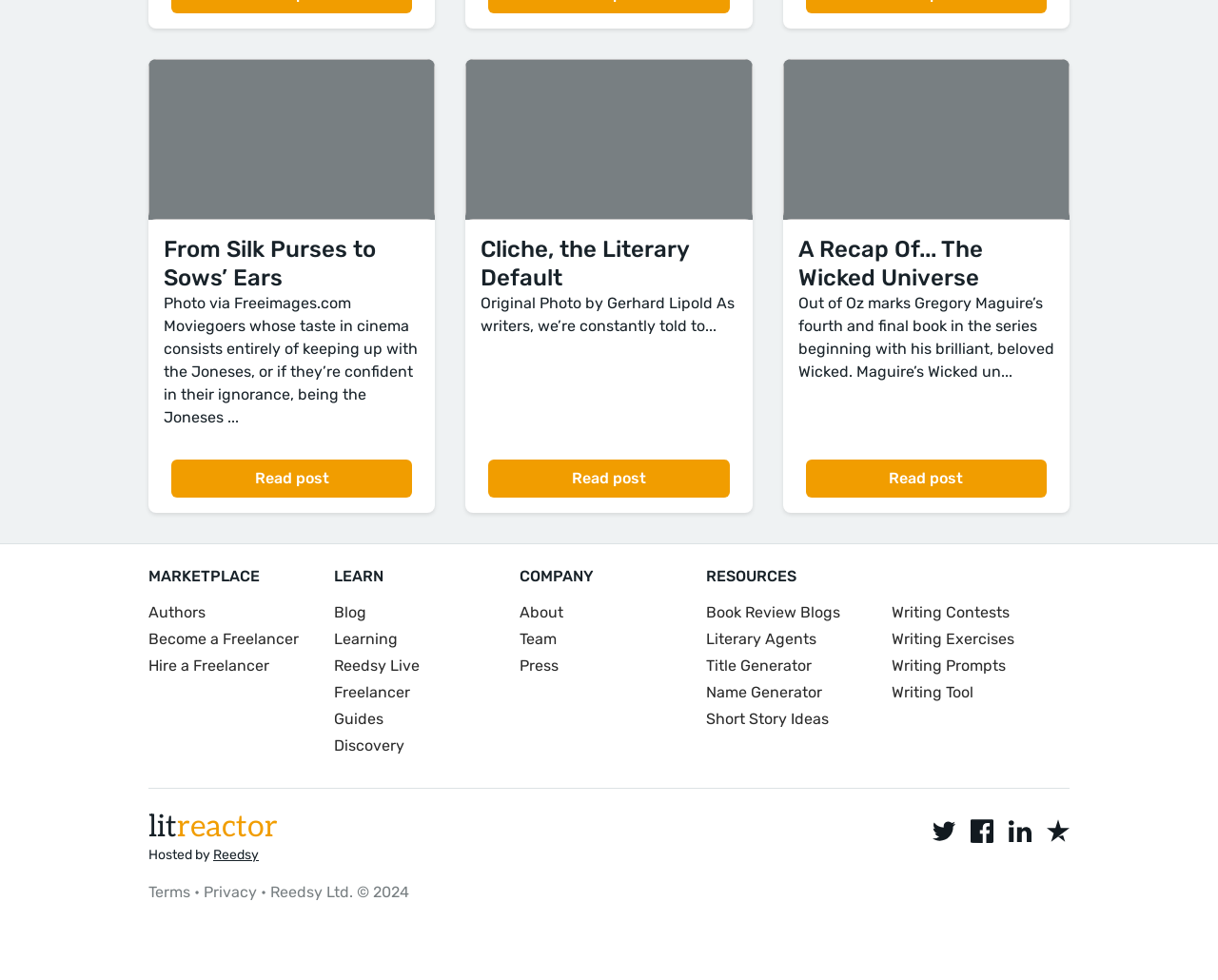Determine the bounding box coordinates for the area that needs to be clicked to fulfill this task: "View the terms and conditions". The coordinates must be given as four float numbers between 0 and 1, i.e., [left, top, right, bottom].

[0.122, 0.901, 0.156, 0.919]